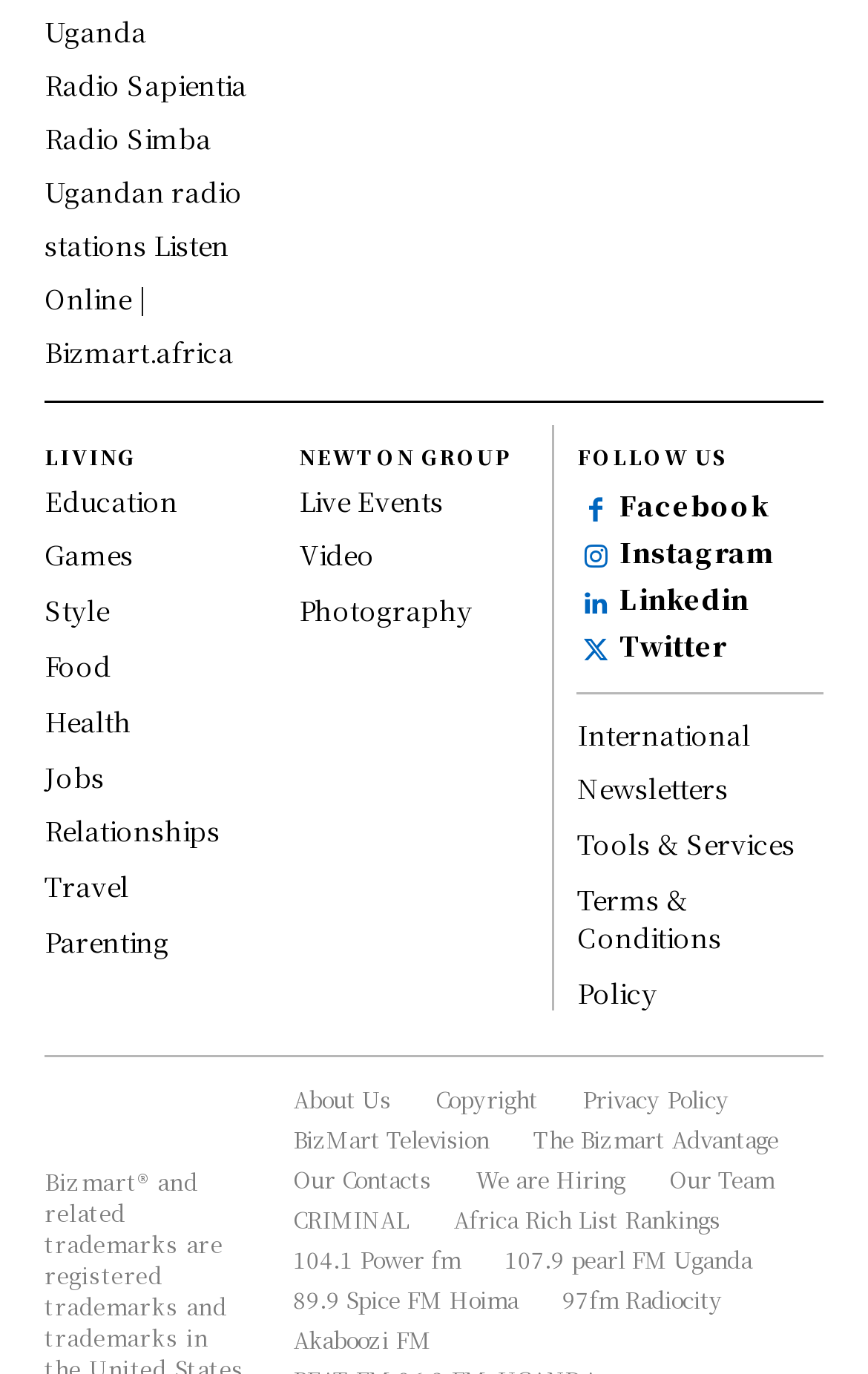Based on the element description "About Us", predict the bounding box coordinates of the UI element.

[0.338, 0.786, 0.451, 0.815]